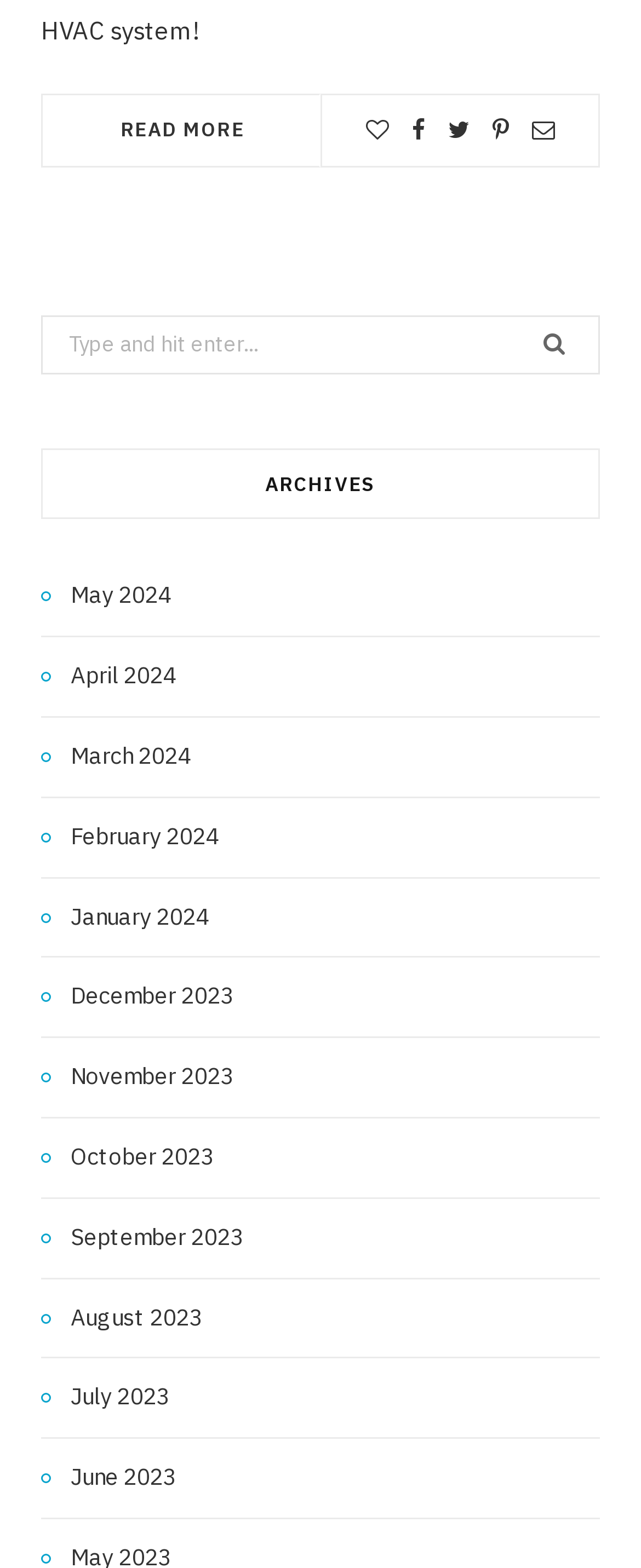Based on what you see in the screenshot, provide a thorough answer to this question: What is the function of the button with the '' icon?

The button with the '' icon is located next to the search box, and it is likely a search button that triggers the search function when clicked.